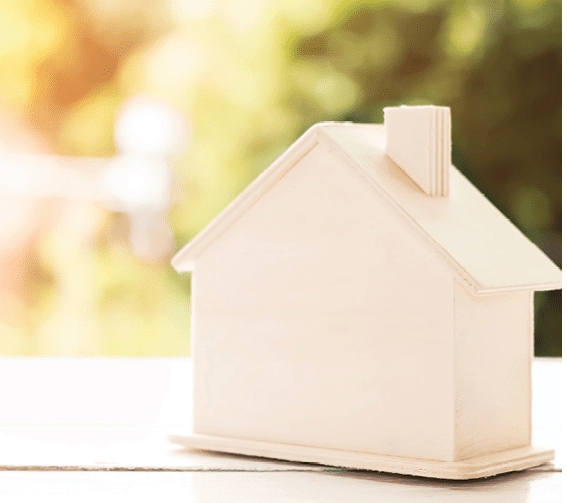Please provide a short answer using a single word or phrase for the question:
Is the background of the image blurred?

Yes